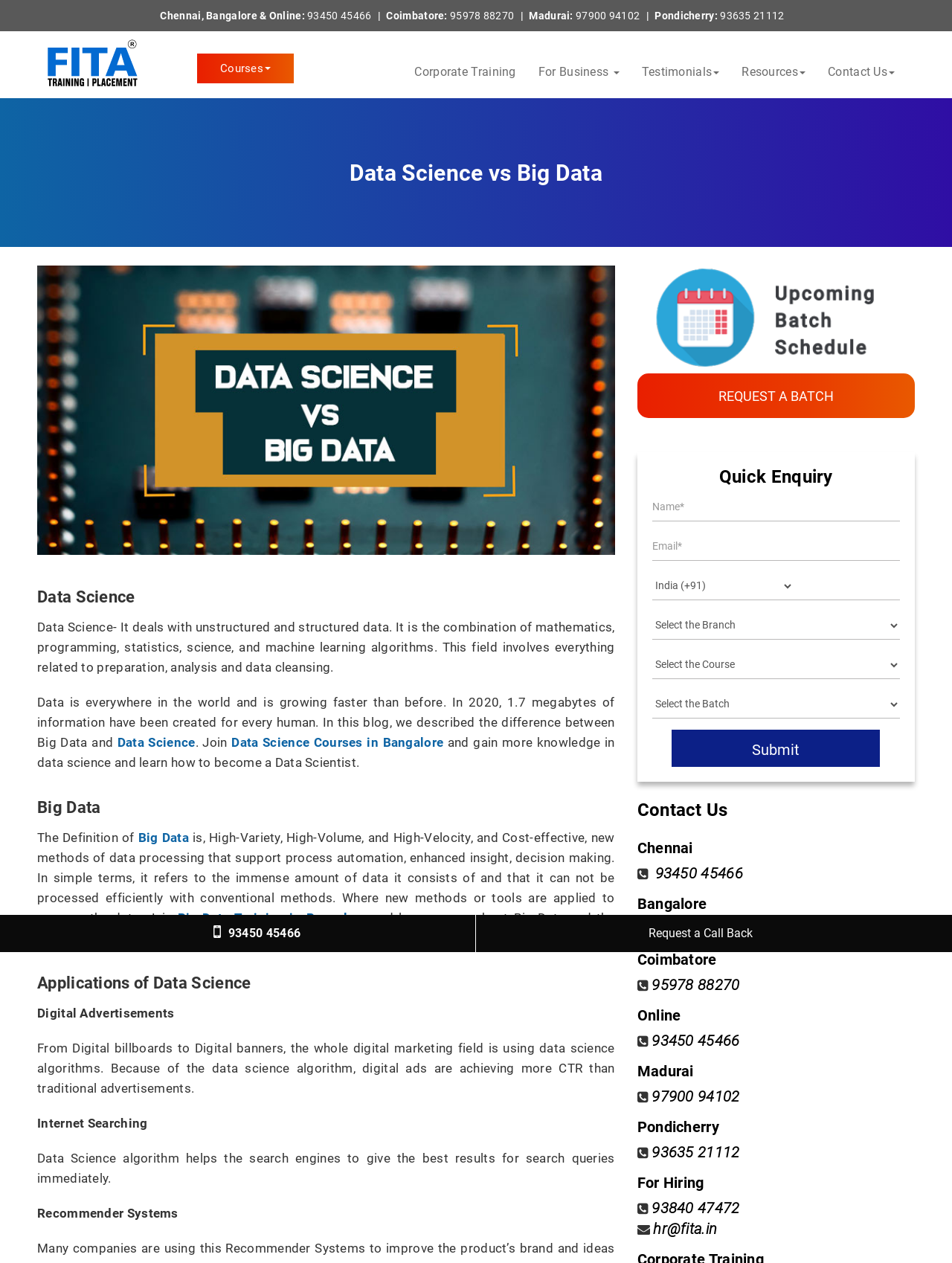Determine the bounding box coordinates of the region that needs to be clicked to achieve the task: "Click the 'FITA Academy Logo'".

[0.048, 0.031, 0.145, 0.069]